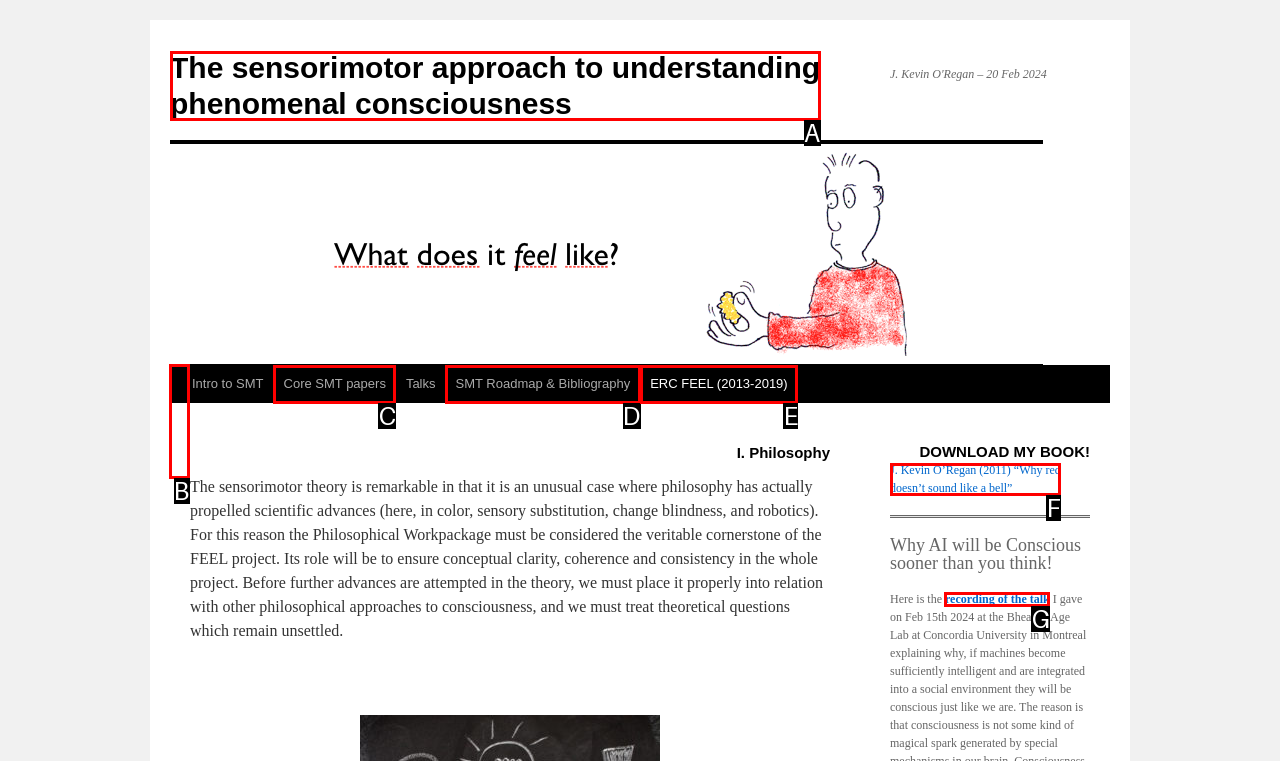Determine which option fits the following description: Skip to content
Answer with the corresponding option's letter directly.

B